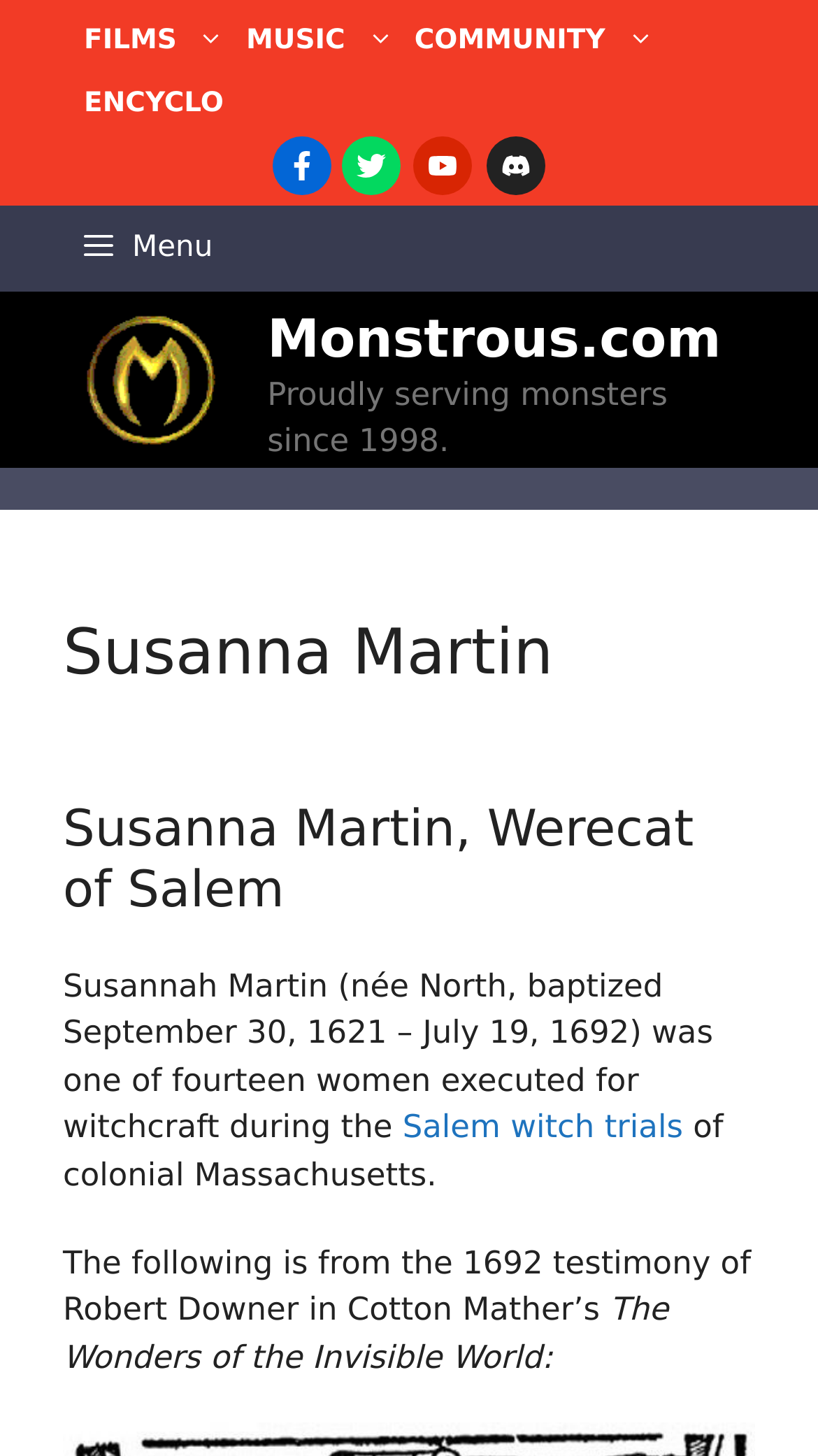Can you find the bounding box coordinates for the element that needs to be clicked to execute this instruction: "Learn more about Salem witch trials"? The coordinates should be given as four float numbers between 0 and 1, i.e., [left, top, right, bottom].

[0.48, 0.761, 0.847, 0.787]